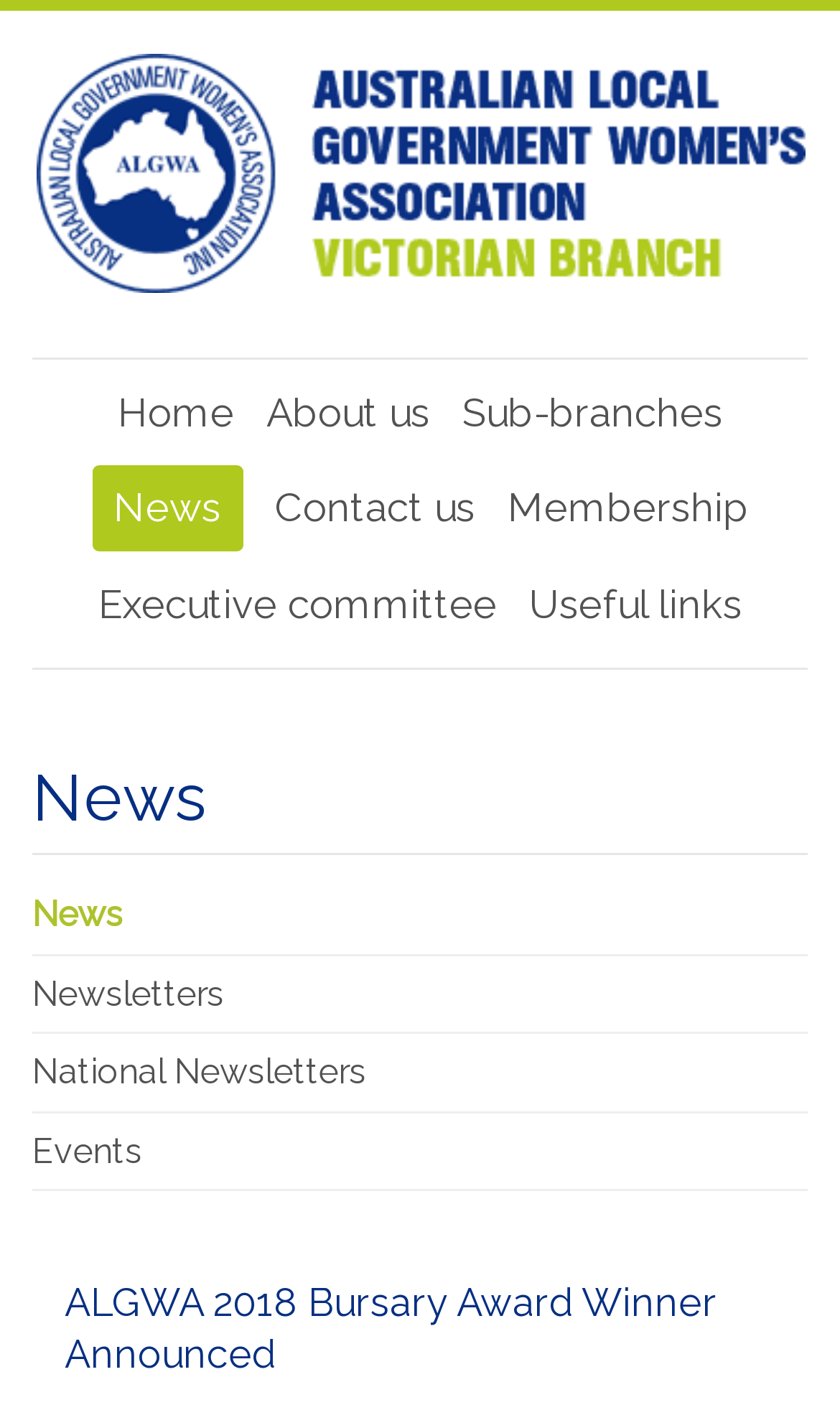Locate the bounding box of the UI element described by: "Executive committee" in the given webpage screenshot.

[0.117, 0.406, 0.591, 0.451]